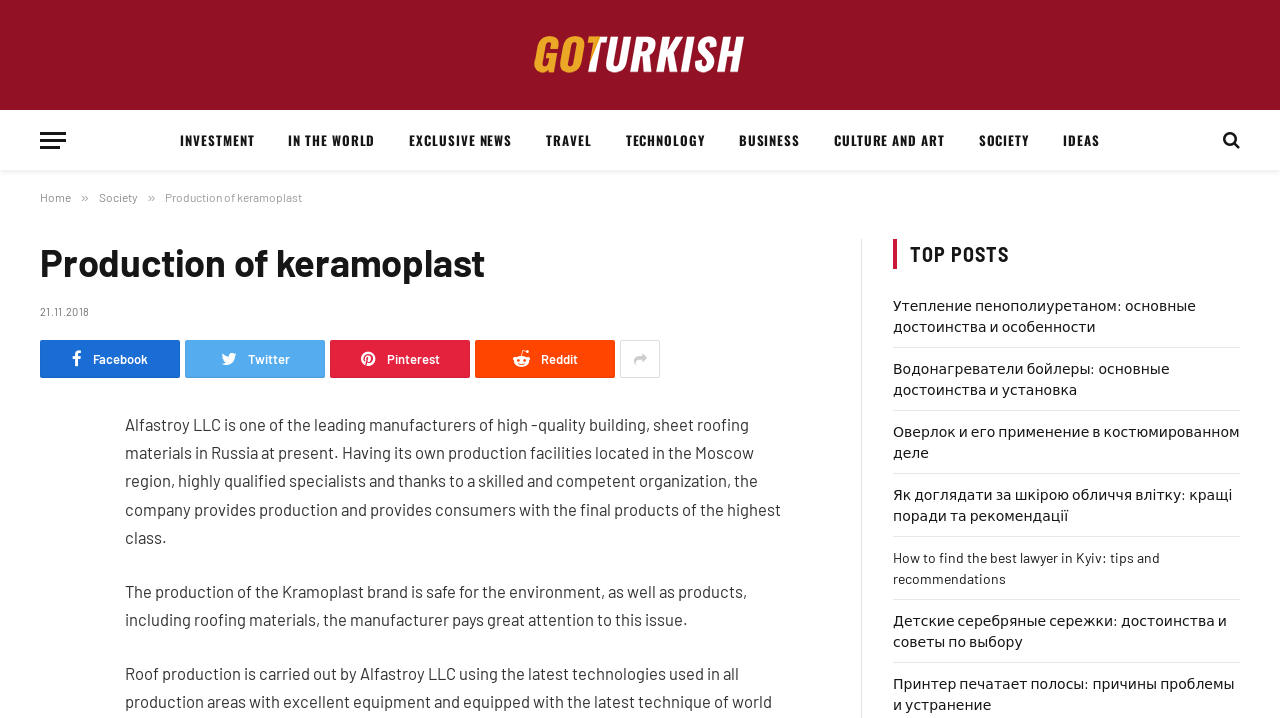Locate the bounding box coordinates of the UI element described by: "Culture and art". The bounding box coordinates should consist of four float numbers between 0 and 1, i.e., [left, top, right, bottom].

[0.638, 0.155, 0.751, 0.235]